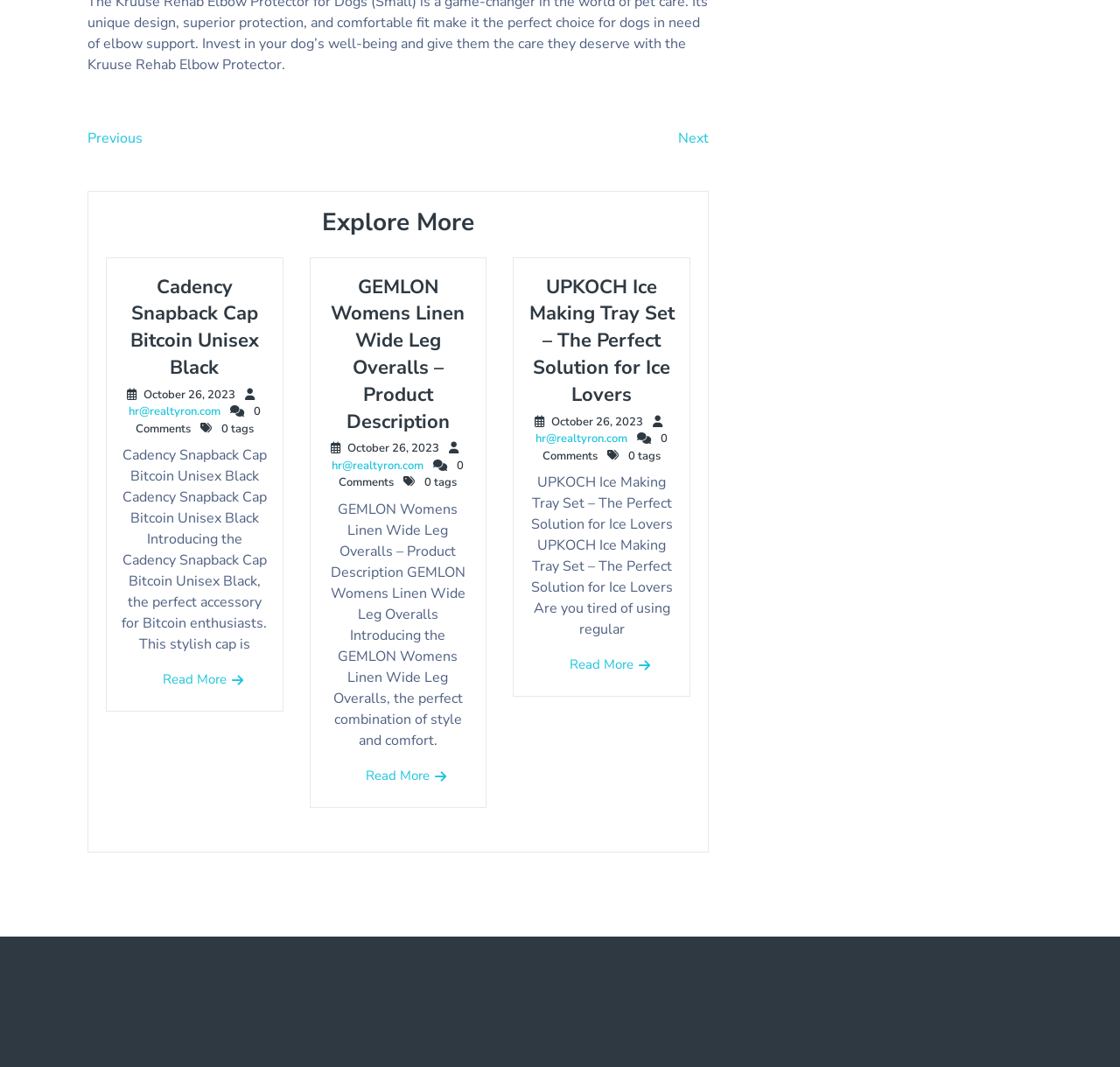Find the bounding box coordinates of the element to click in order to complete the given instruction: "Read more about Cadency Snapback Cap Bitcoin Unisex Black."

[0.145, 0.628, 0.202, 0.646]